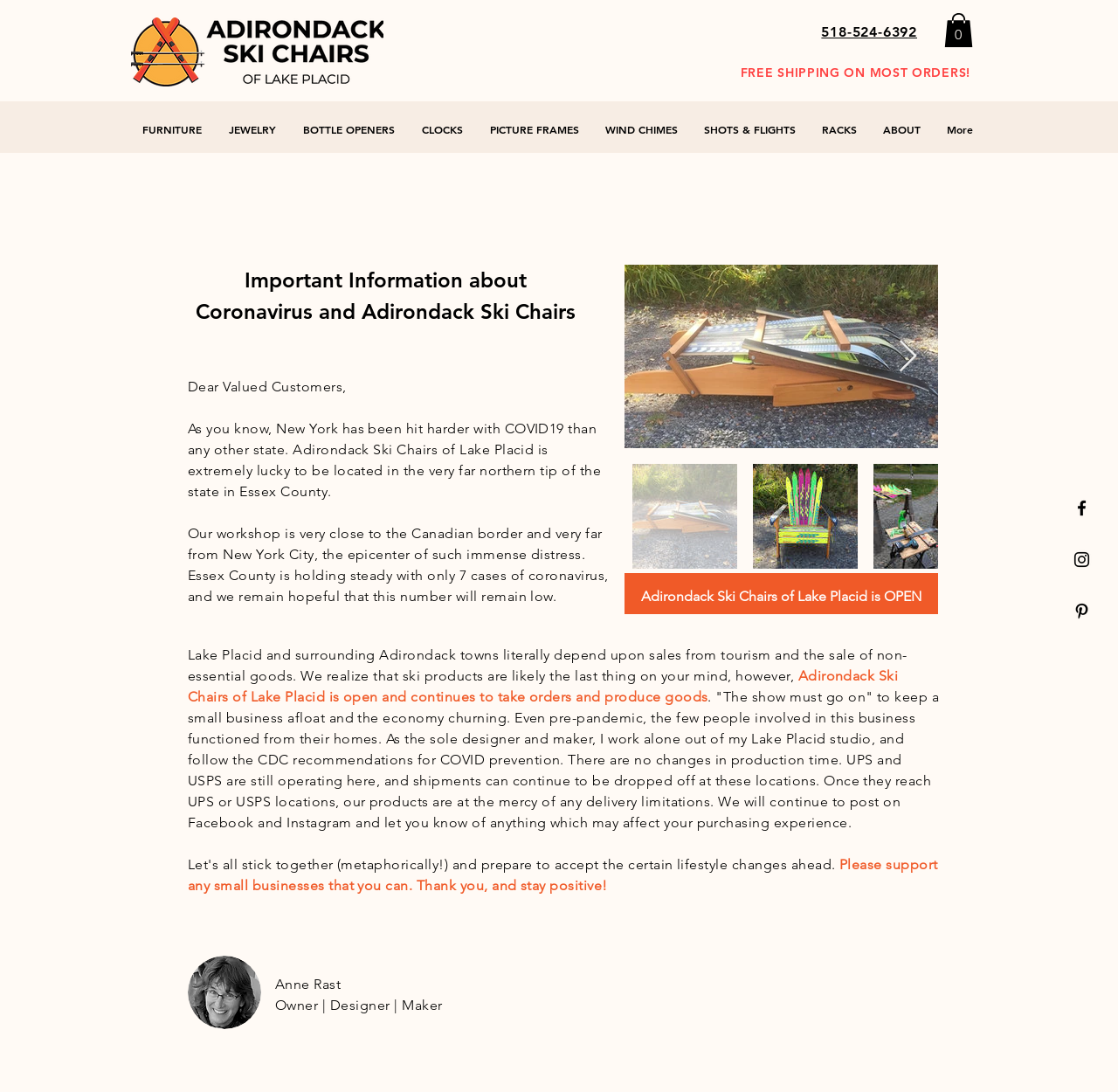Find and provide the bounding box coordinates for the UI element described here: "aria-label="Black Pinterest Icon"". The coordinates should be given as four float numbers between 0 and 1: [left, top, right, bottom].

[0.959, 0.55, 0.977, 0.568]